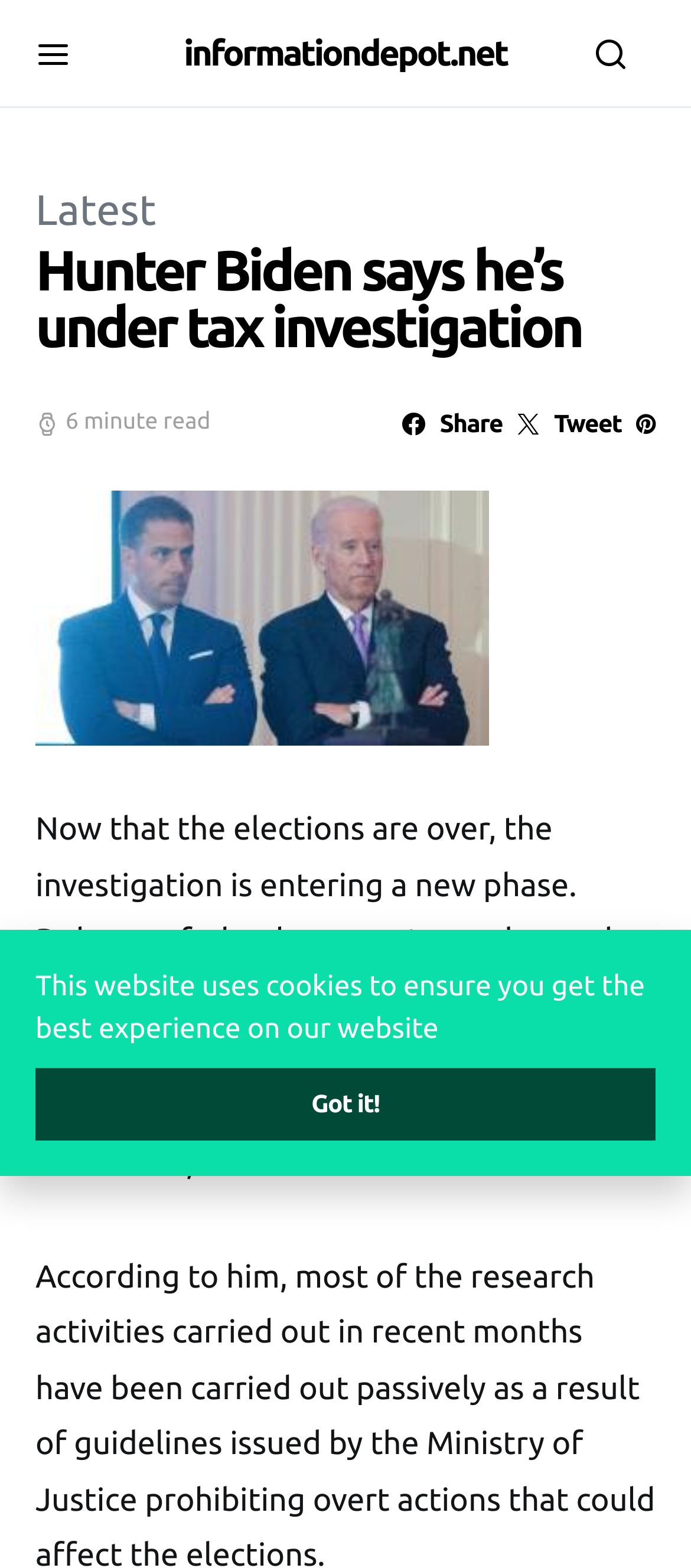Given the content of the image, can you provide a detailed answer to the question?
How long does it take to read the article?

I found the answer by looking at the StaticText '6 minute read' which is located below the main heading, indicating the estimated time required to read the article.